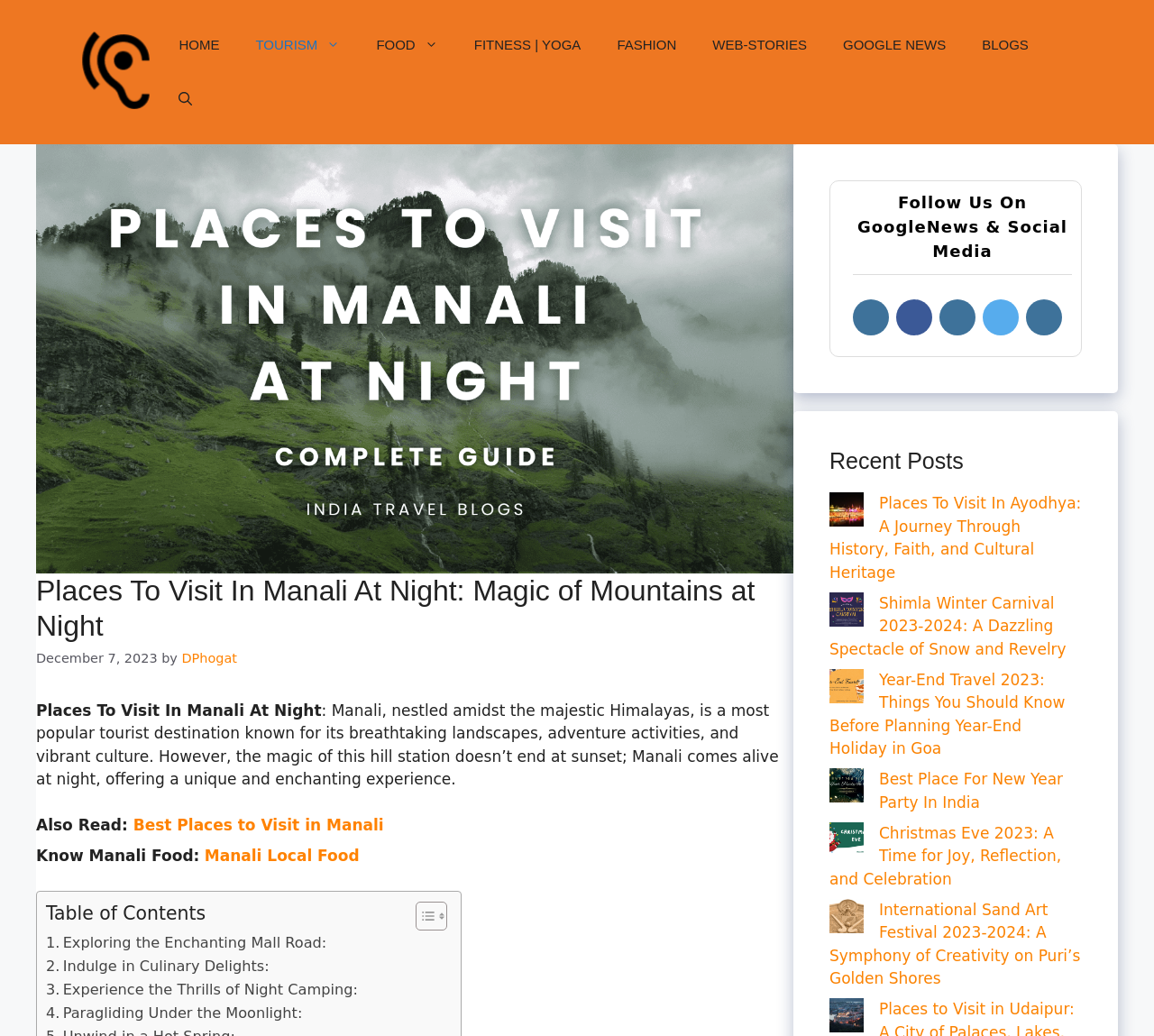Provide a short answer to the following question with just one word or phrase: How many links are there in the primary navigation menu?

9